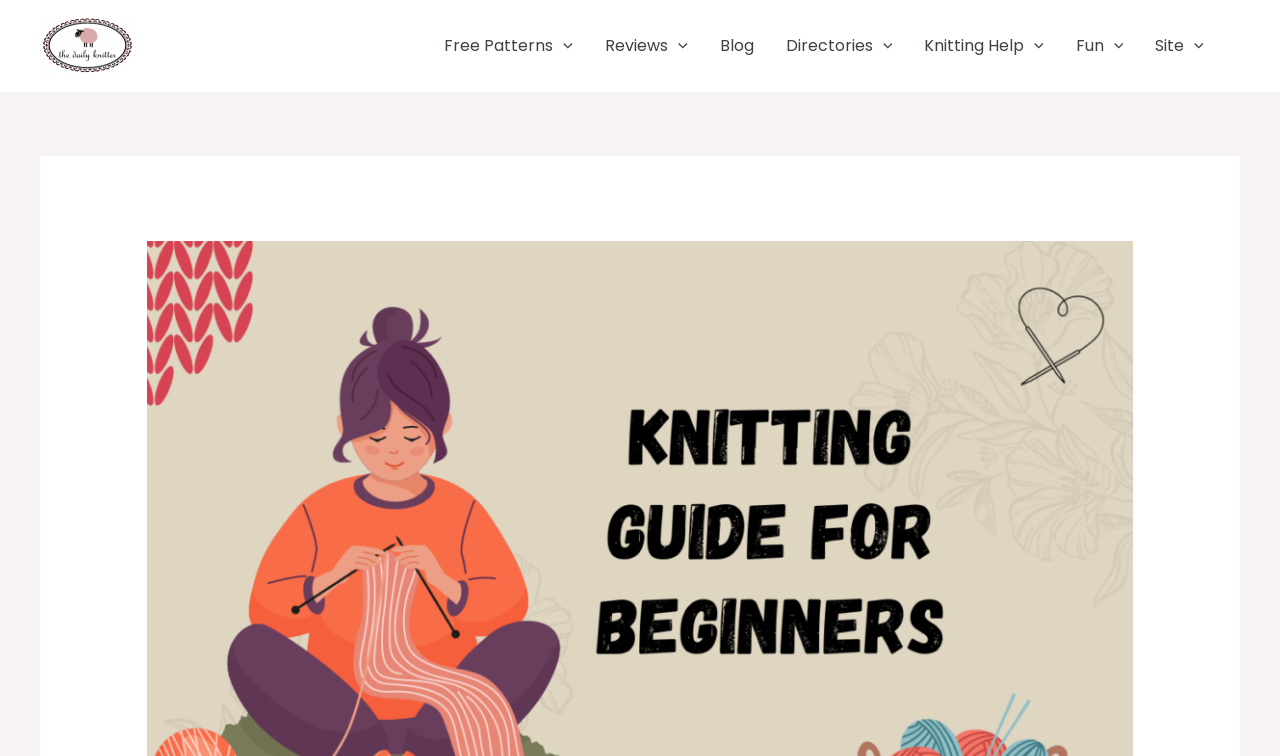Point out the bounding box coordinates of the section to click in order to follow this instruction: "Click the Site Menu Toggle".

[0.925, 0.015, 0.941, 0.107]